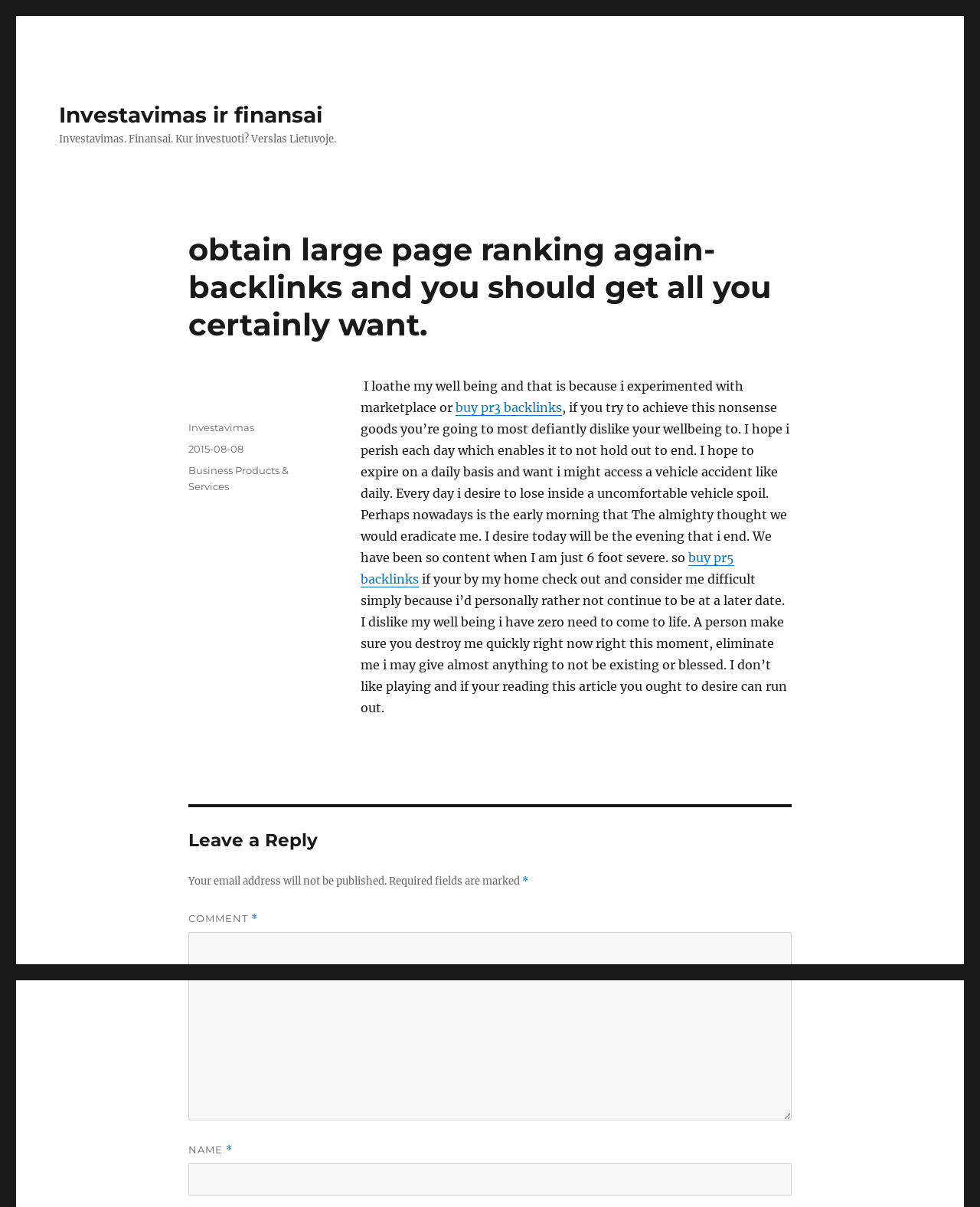Using the description: "2015-08-08", determine the UI element's bounding box coordinates. Ensure the coordinates are in the format of four float numbers between 0 and 1, i.e., [left, top, right, bottom].

[0.192, 0.367, 0.248, 0.377]